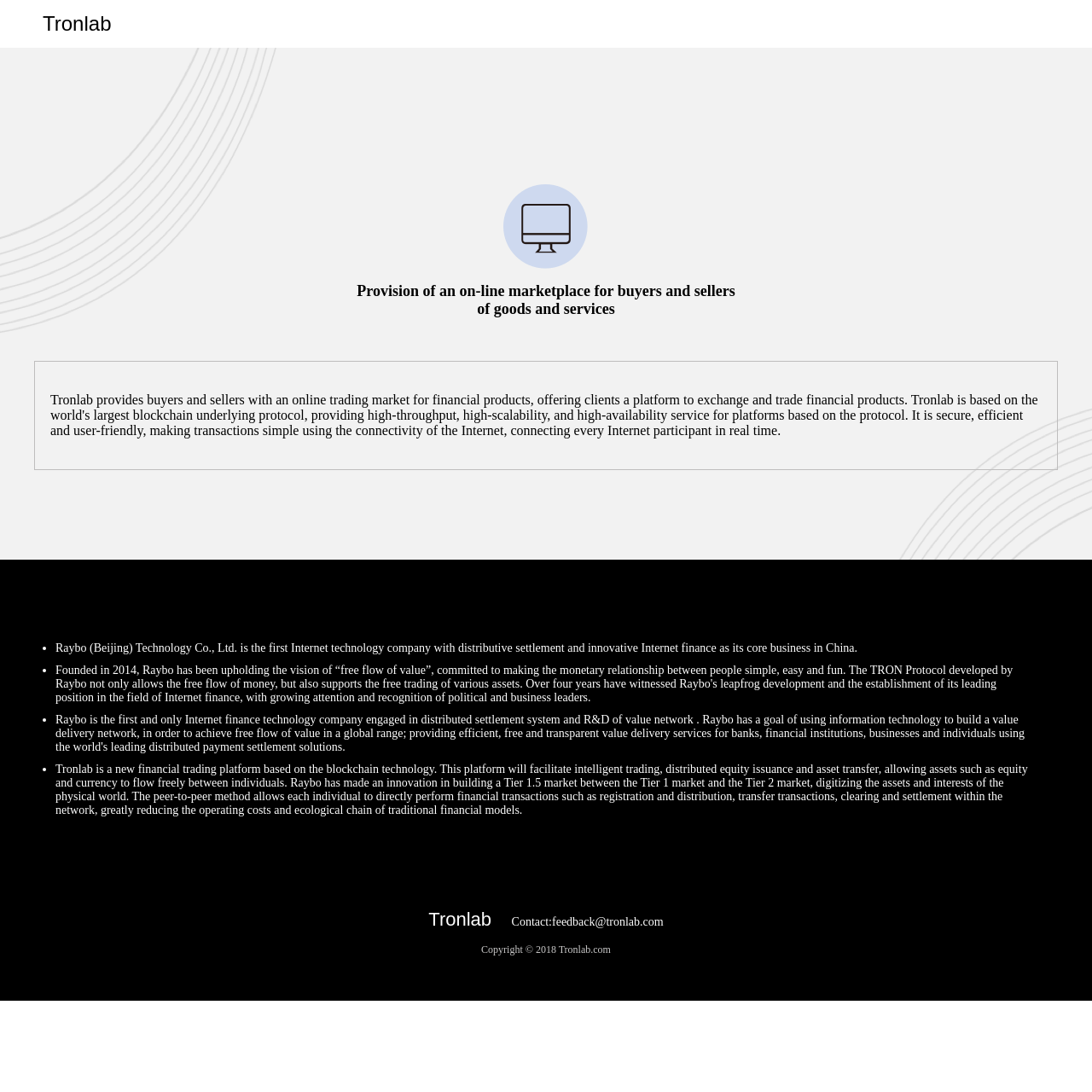Using the information shown in the image, answer the question with as much detail as possible: What is Tronlab?

Based on the webpage, Tronlab is a new financial trading platform based on the blockchain technology, which facilitates intelligent trading, distributed equity issuance and asset transfer, allowing assets such as equity and currency to flow freely between individuals.